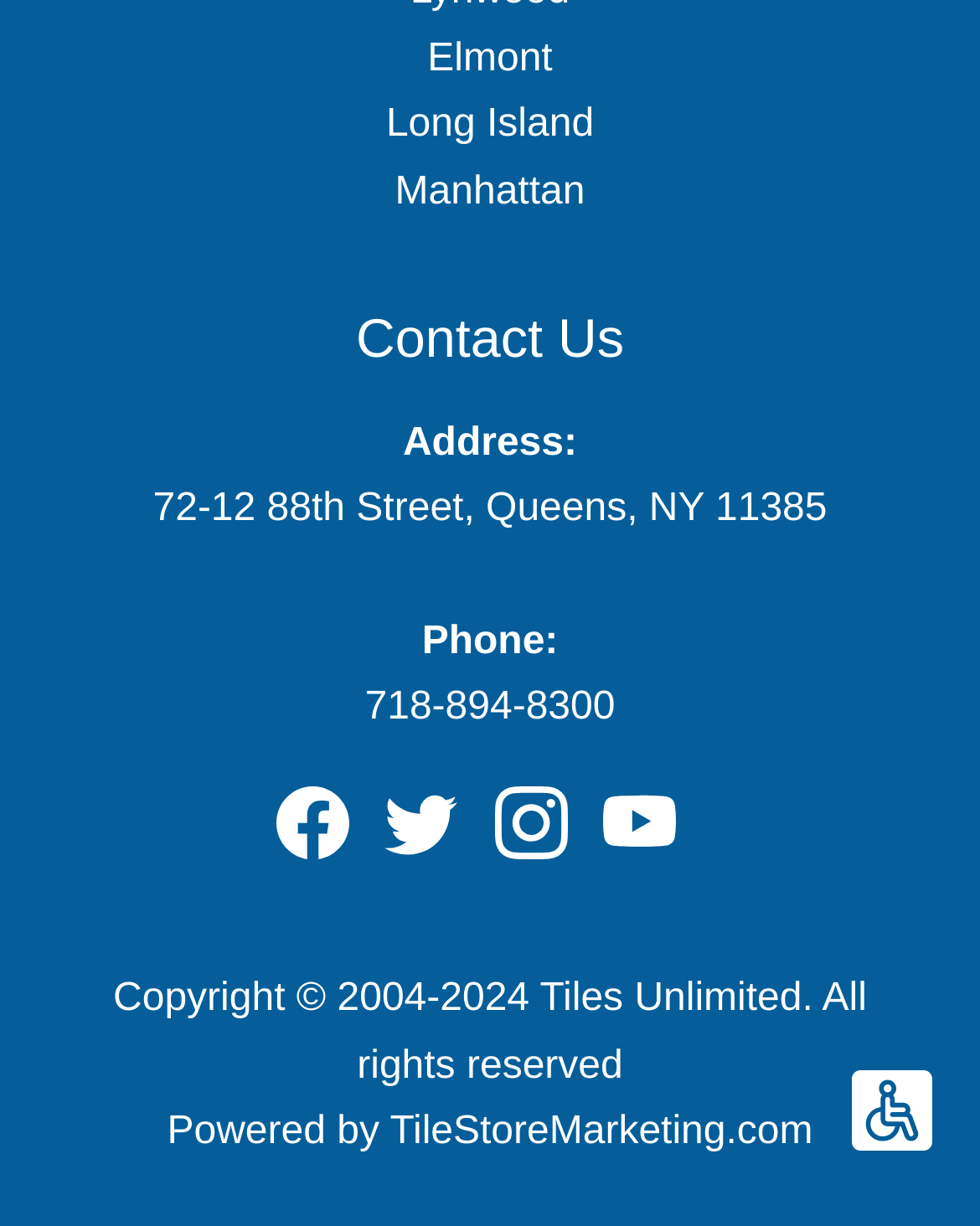What is the address of Tiles Unlimited?
Carefully analyze the image and provide a detailed answer to the question.

I found the address by looking at the 'Address:' label and the corresponding link next to it, which contains the full address.